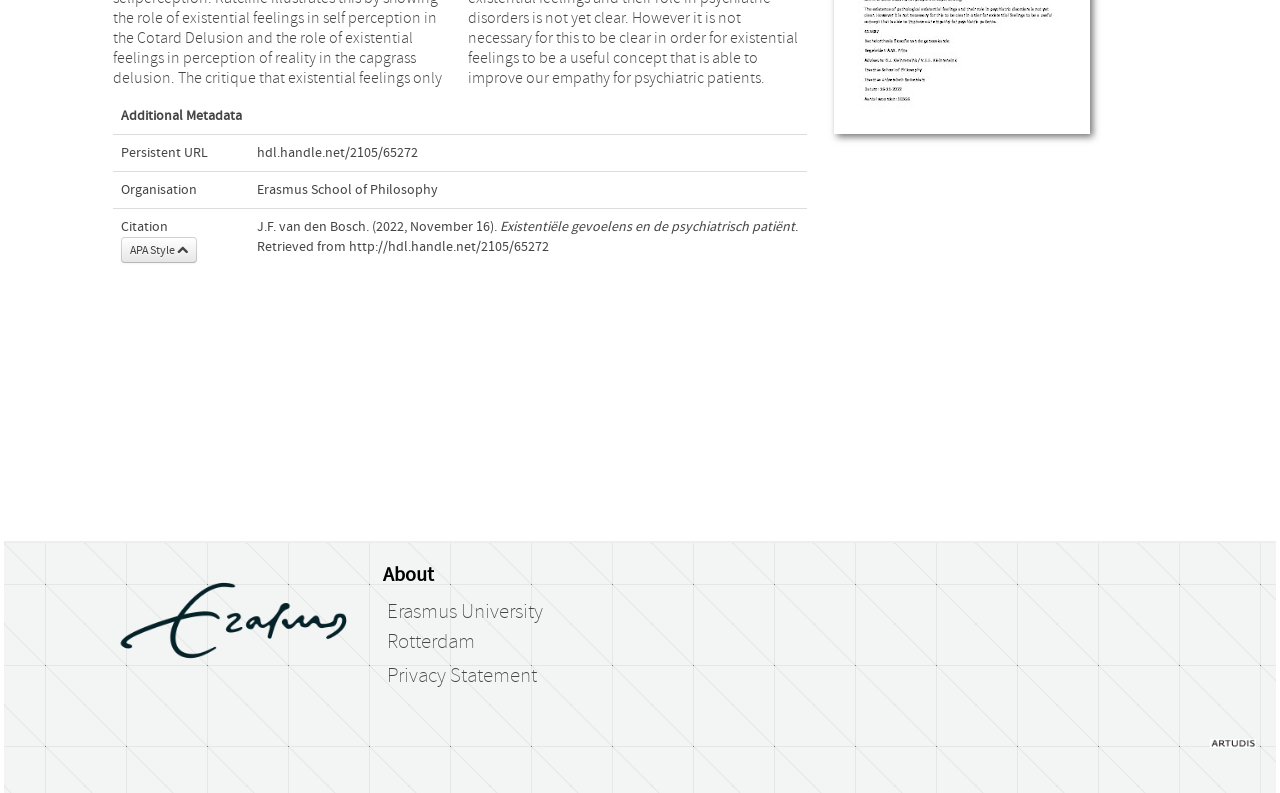Locate the bounding box coordinates of the UI element described by: "alt="logo"". The bounding box coordinates should consist of four float numbers between 0 and 1, i.e., [left, top, right, bottom].

[0.088, 0.771, 0.278, 0.791]